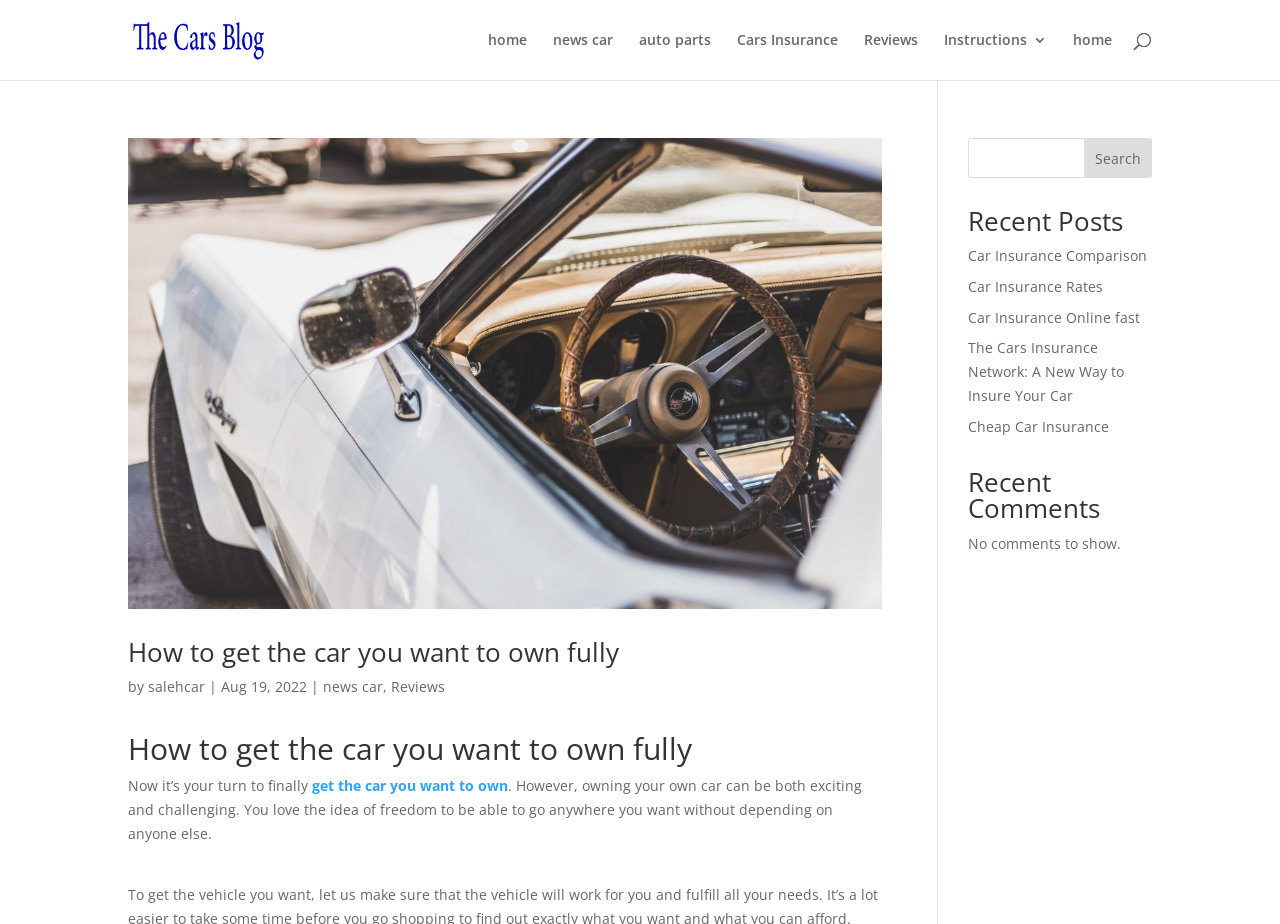Find the bounding box coordinates of the clickable area that will achieve the following instruction: "search for a car".

[0.1, 0.0, 0.9, 0.001]